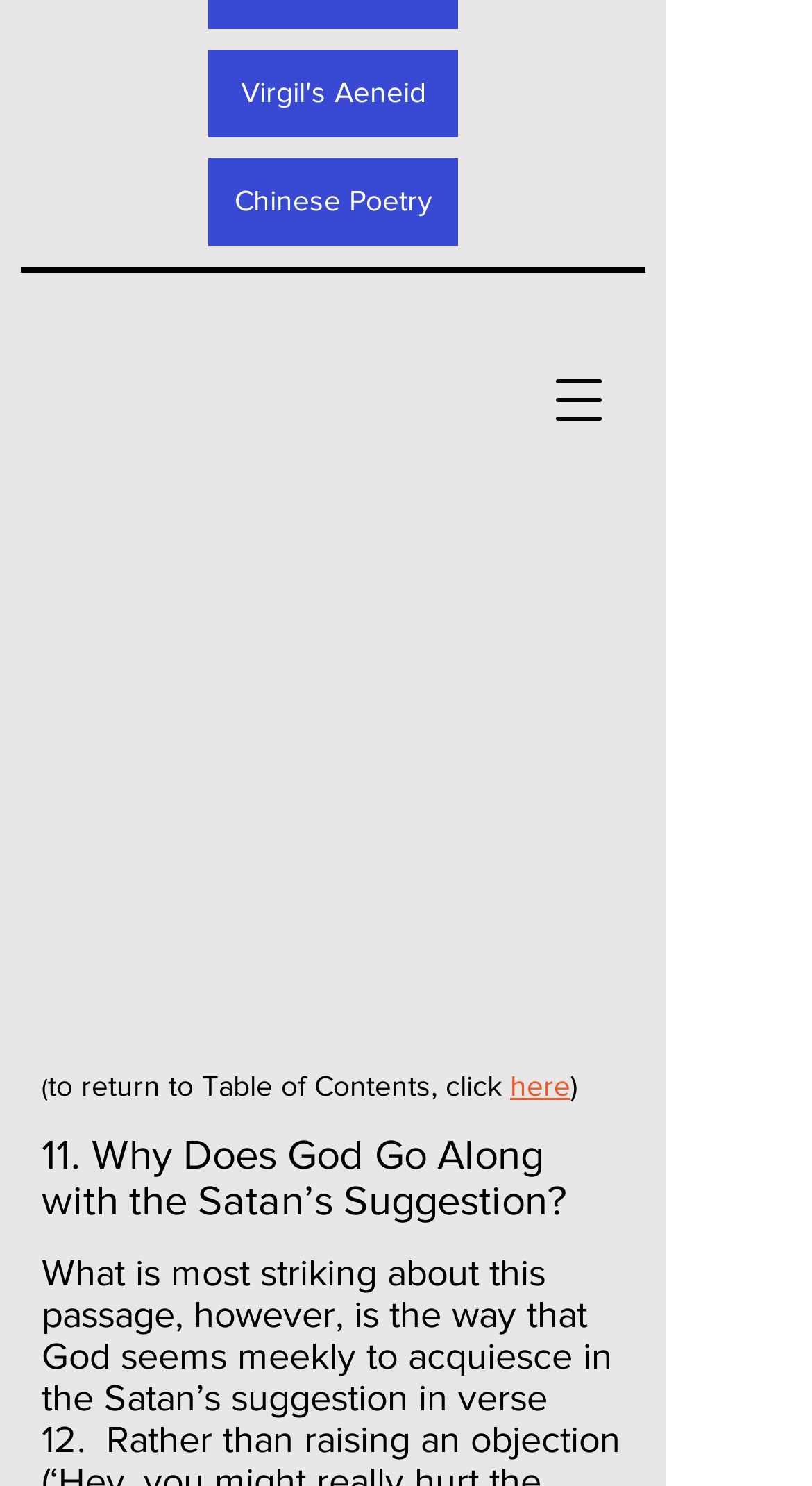Please specify the bounding box coordinates in the format (top-left x, top-left y, bottom-right x, bottom-right y), with values ranging from 0 to 1. Identify the bounding box for the UI component described as follows: here

[0.628, 0.719, 0.703, 0.742]